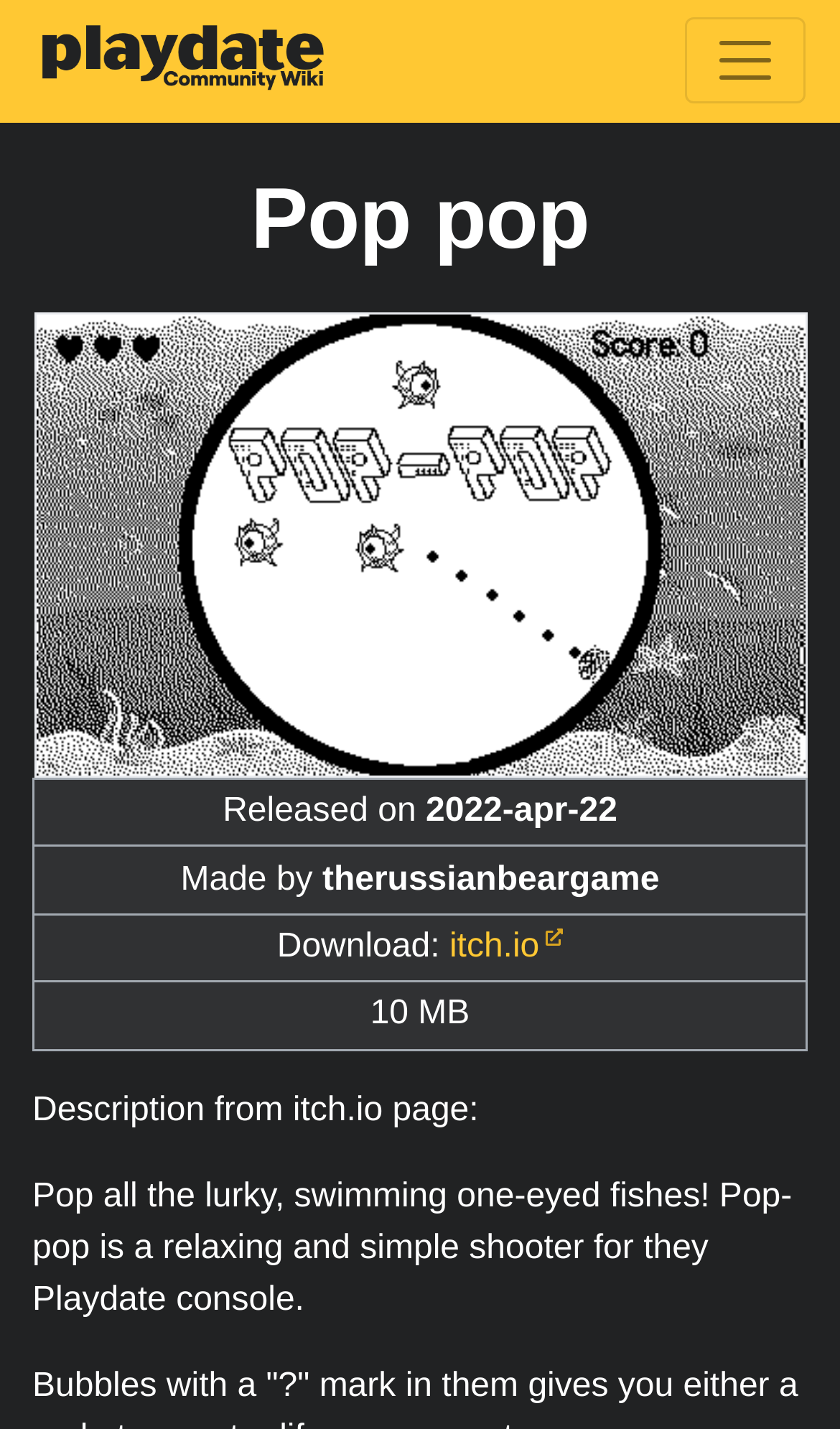Given the description of the UI element: "aria-label="Toggle navigation"", predict the bounding box coordinates in the form of [left, top, right, bottom], with each value being a float between 0 and 1.

[0.815, 0.013, 0.959, 0.073]